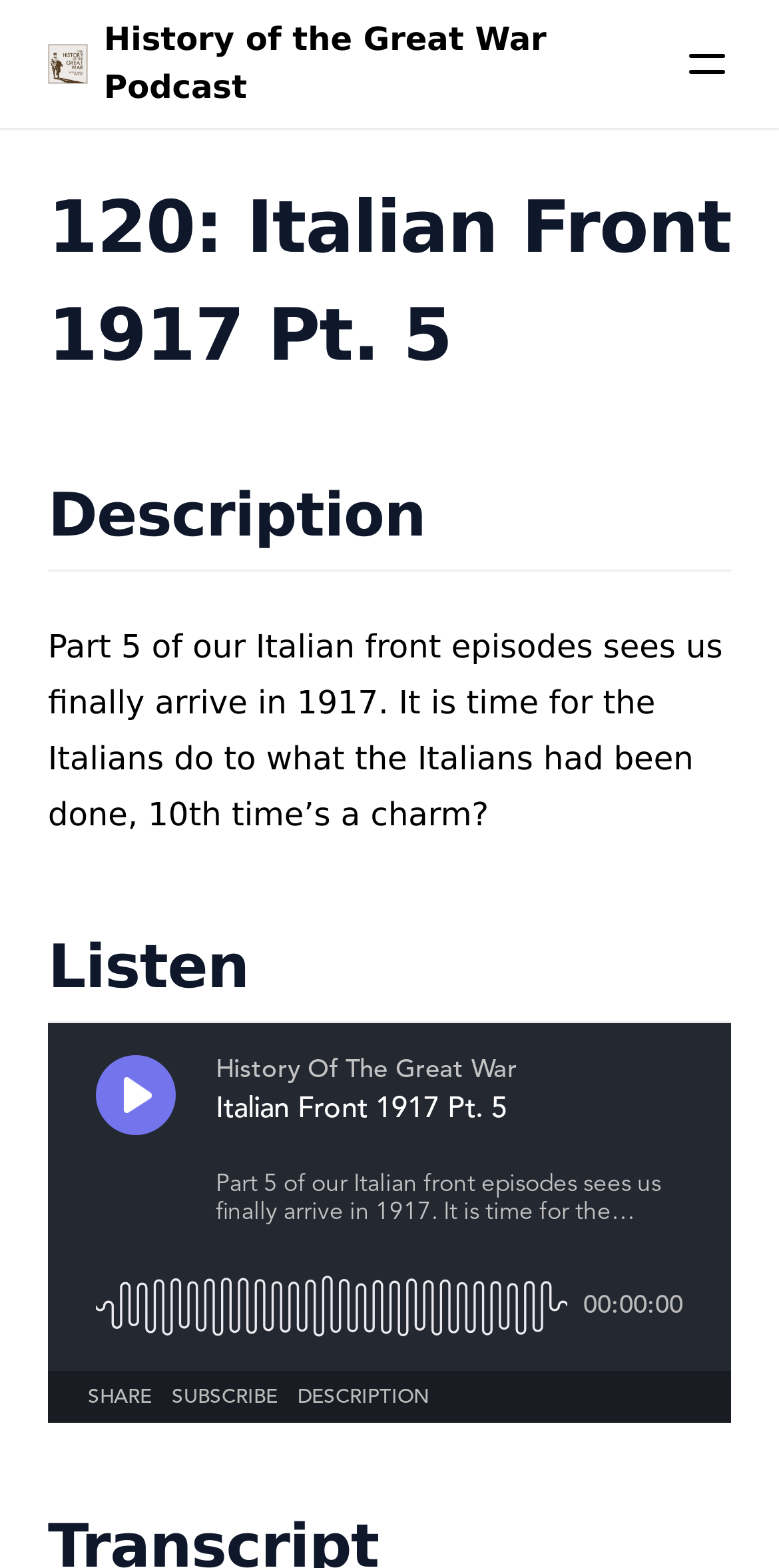Write an extensive caption that covers every aspect of the webpage.

This webpage appears to be a podcast episode page from the "History of the Great War Podcast" series. At the top, there is a link to the podcast's homepage, accompanied by a small image of the podcast's logo. To the right of this, there is a "Menu" button.

Below this, there is a long list of episode links, each with a title describing a specific event or topic related to World War I, such as "War Around the World", "Ypres", and "Italian Front 1917 Pt. 5". These links are arranged in a vertical column, taking up most of the page's content area.

Above the episode list, there is a heading that reads "120: Italian Front 1917 Pt. 5", which is likely the title of the current episode. Below this, there are three sections: "Description", "Listen", and "Transcript", each with a permalink to a specific section of the page.

In the "Description" section, there is a brief summary of the episode, which mentions that it is the fifth part of a series on the Italian front and that it covers events in 1917. In the "Listen" section, there is an iframe that likely contains an audio player for the episode.